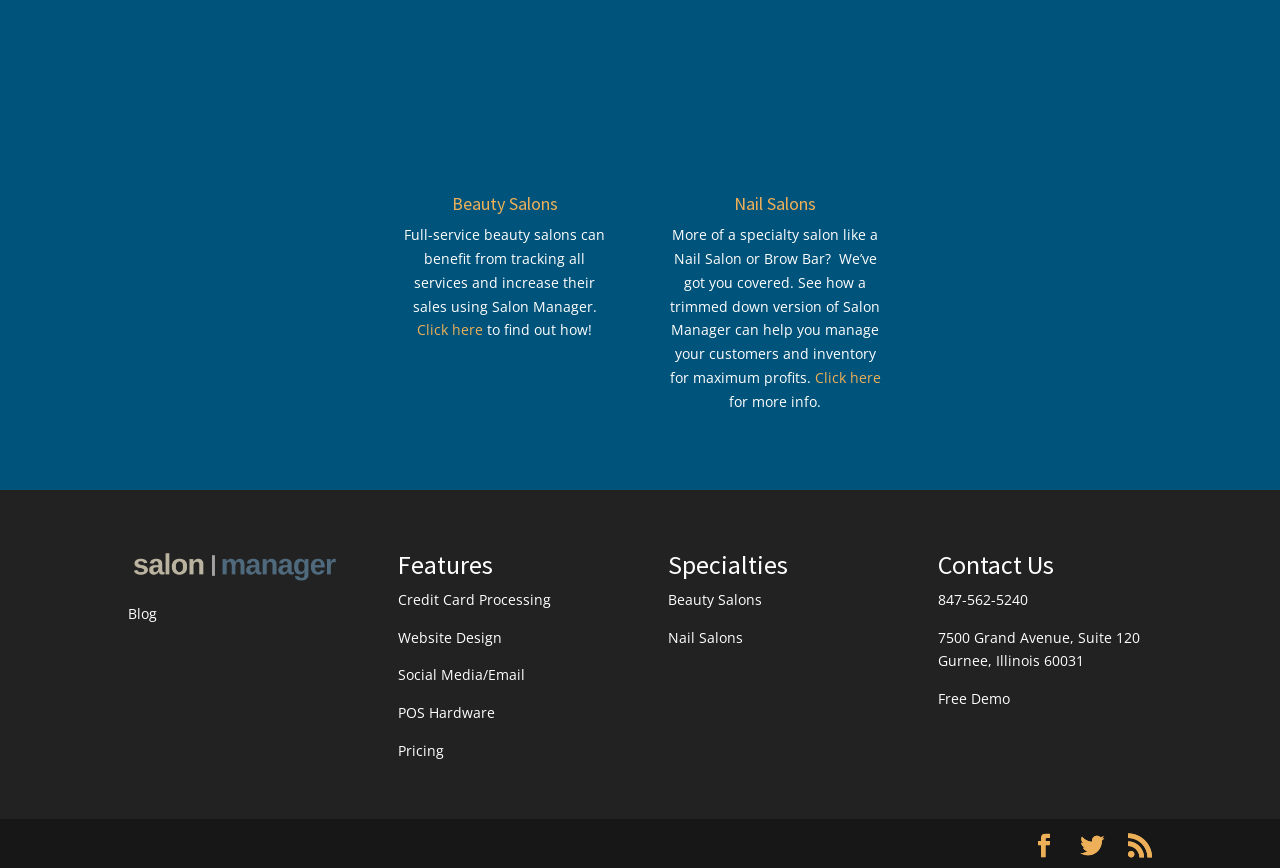What type of salons can benefit from tracking all services?
Please give a detailed and thorough answer to the question, covering all relevant points.

According to the webpage, full-service beauty salons can benefit from tracking all services and increase their sales using Salon Manager.